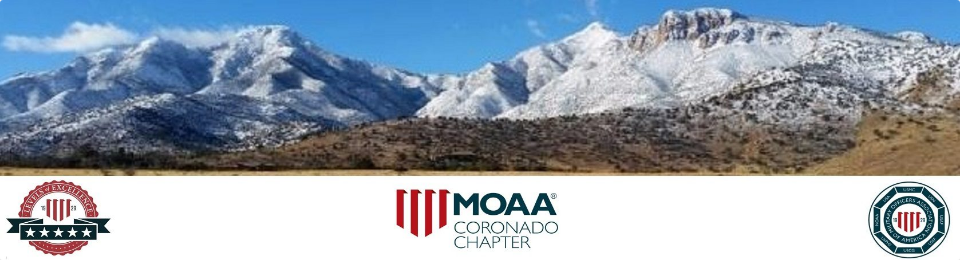Construct a detailed narrative about the image.

The image features a striking panoramic view of snow-capped mountains set against a clear blue sky, capturing the breathtaking natural beauty surrounding the Coronado region in Arizona. Flanking the majestic mountain backdrop are the emblems of the MOAA (Military Officers Association of America) Coronado Chapter, highlighting its commitment to excellence and community service. The leftmost emblem, adorned with five stars, signifies the chapter's outstanding achievements, while the circular seal on the right represents the organization's national identity. Together, these elements emphasize the chapter's dedication to supporting military families and enhancing the quality of life for its members. This captivating imagery reflects both the stunning landscape and the proud community spirit of the MOAA Coronado Chapter.